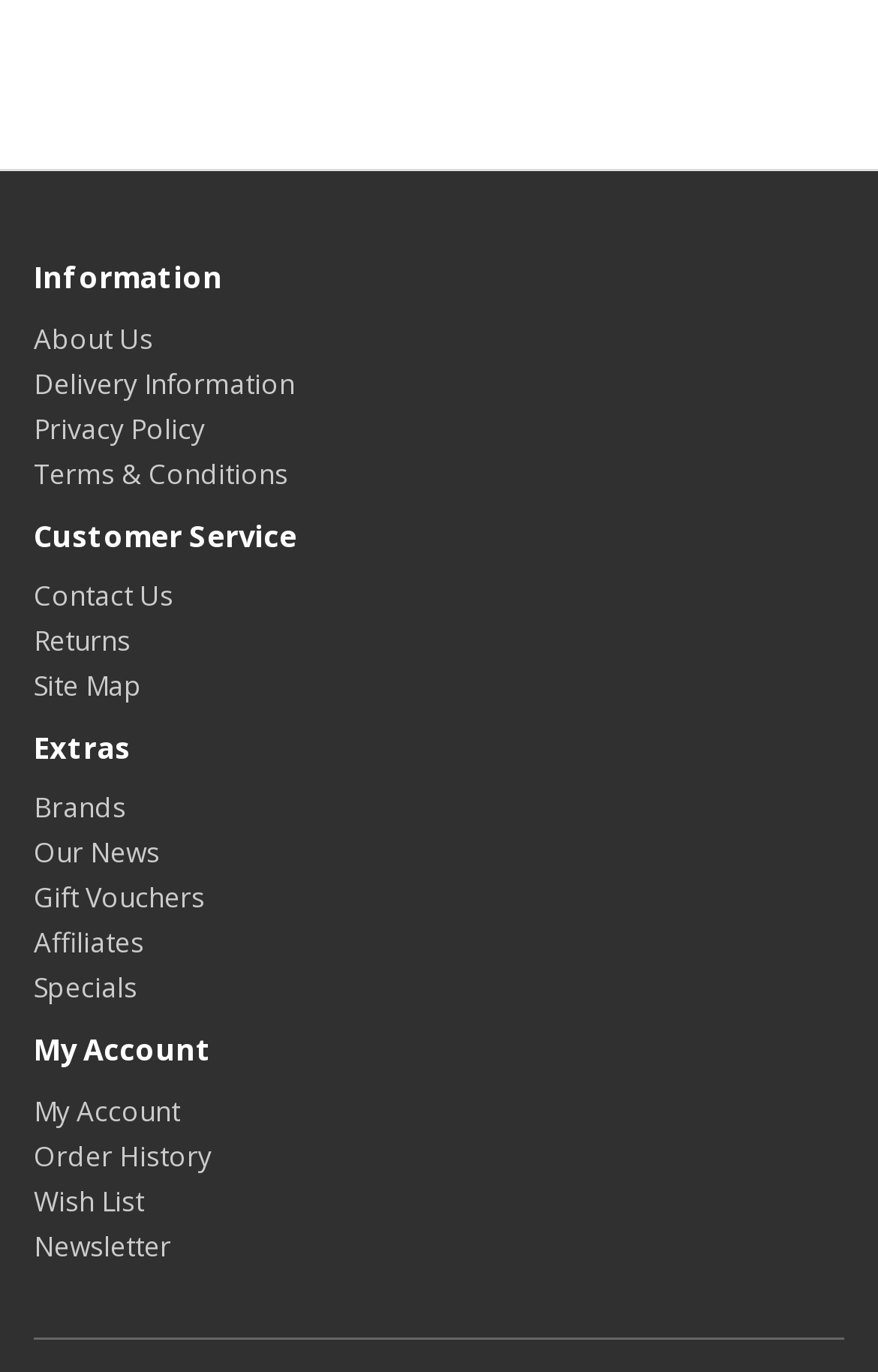Could you specify the bounding box coordinates for the clickable section to complete the following instruction: "View about us page"?

[0.038, 0.233, 0.174, 0.26]